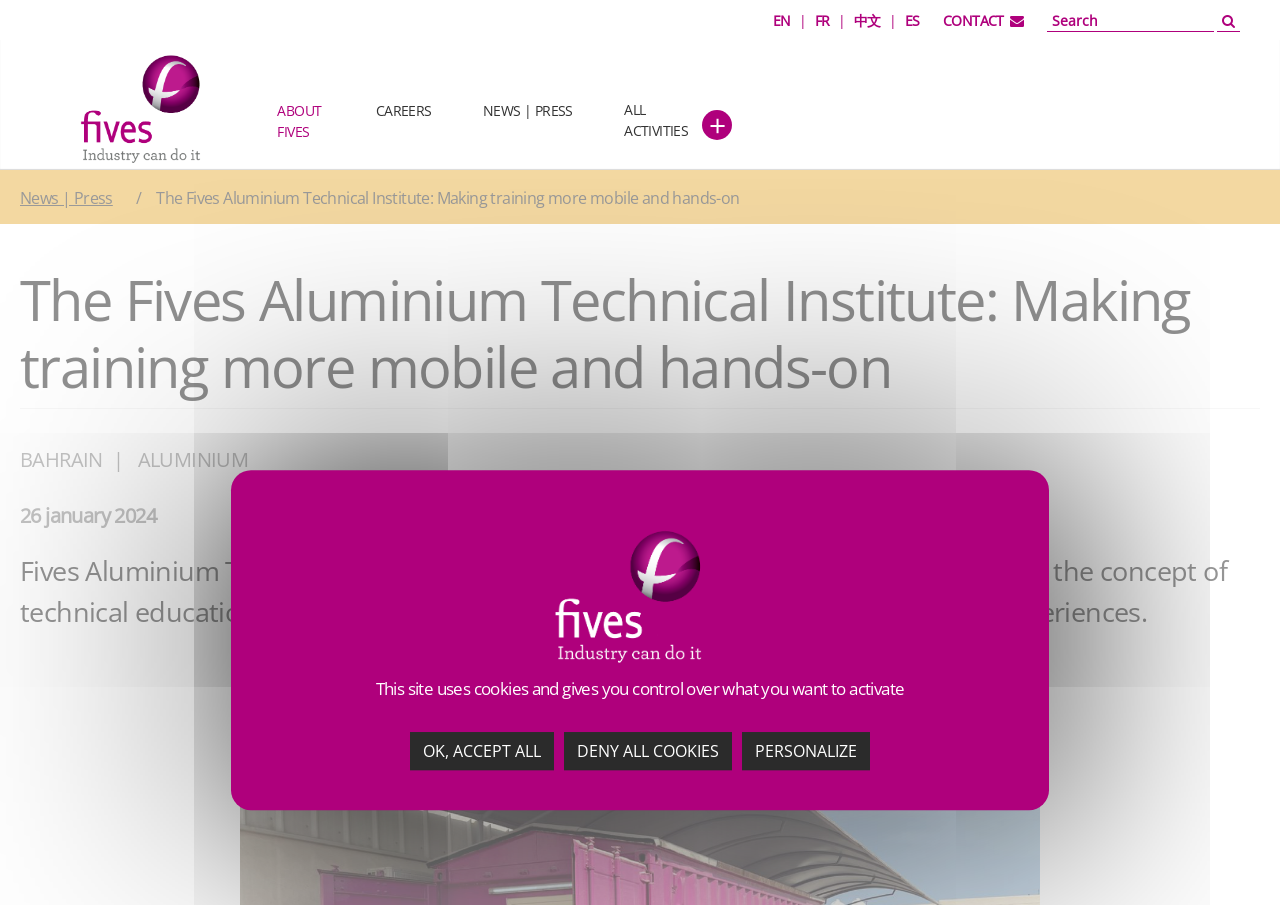Locate the bounding box coordinates of the area you need to click to fulfill this instruction: 'Explore all activities'. The coordinates must be in the form of four float numbers ranging from 0 to 1: [left, top, right, bottom].

[0.452, 0.102, 0.534, 0.166]